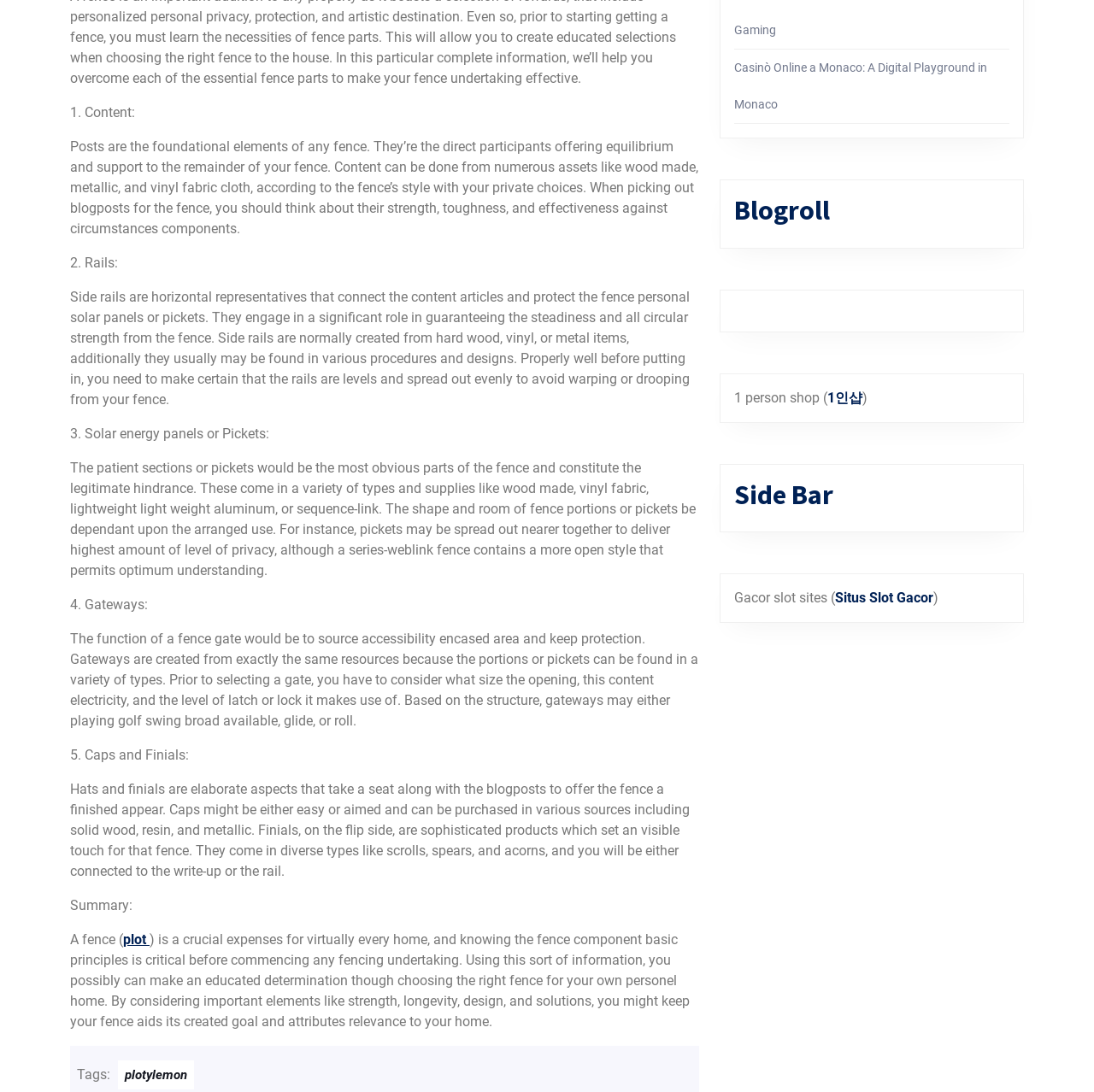Given the description "Situs Slot Gacor", provide the bounding box coordinates of the corresponding UI element.

[0.763, 0.54, 0.853, 0.555]